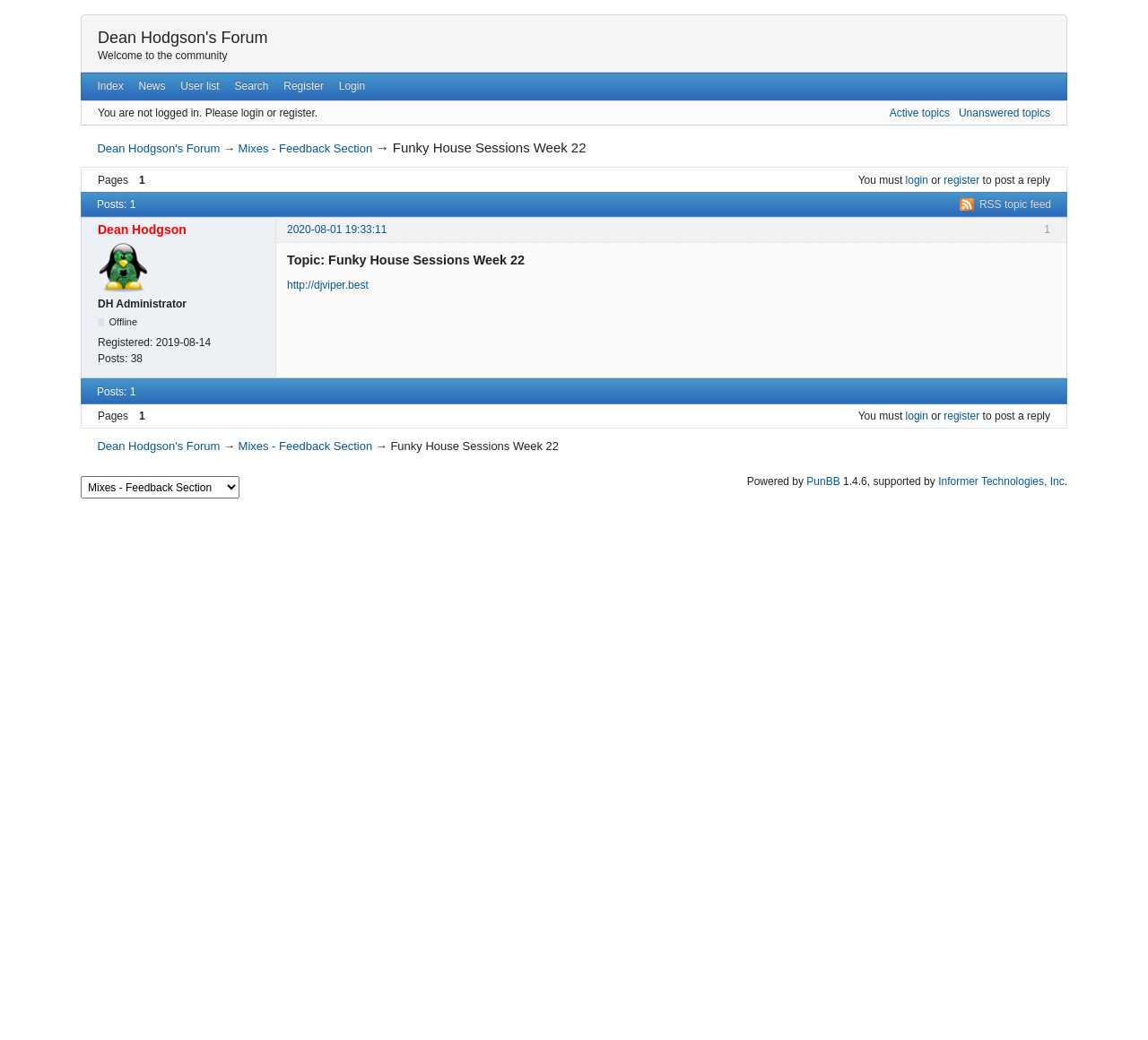Find the bounding box coordinates of the element I should click to carry out the following instruction: "Go to the index page".

[0.078, 0.071, 0.114, 0.095]